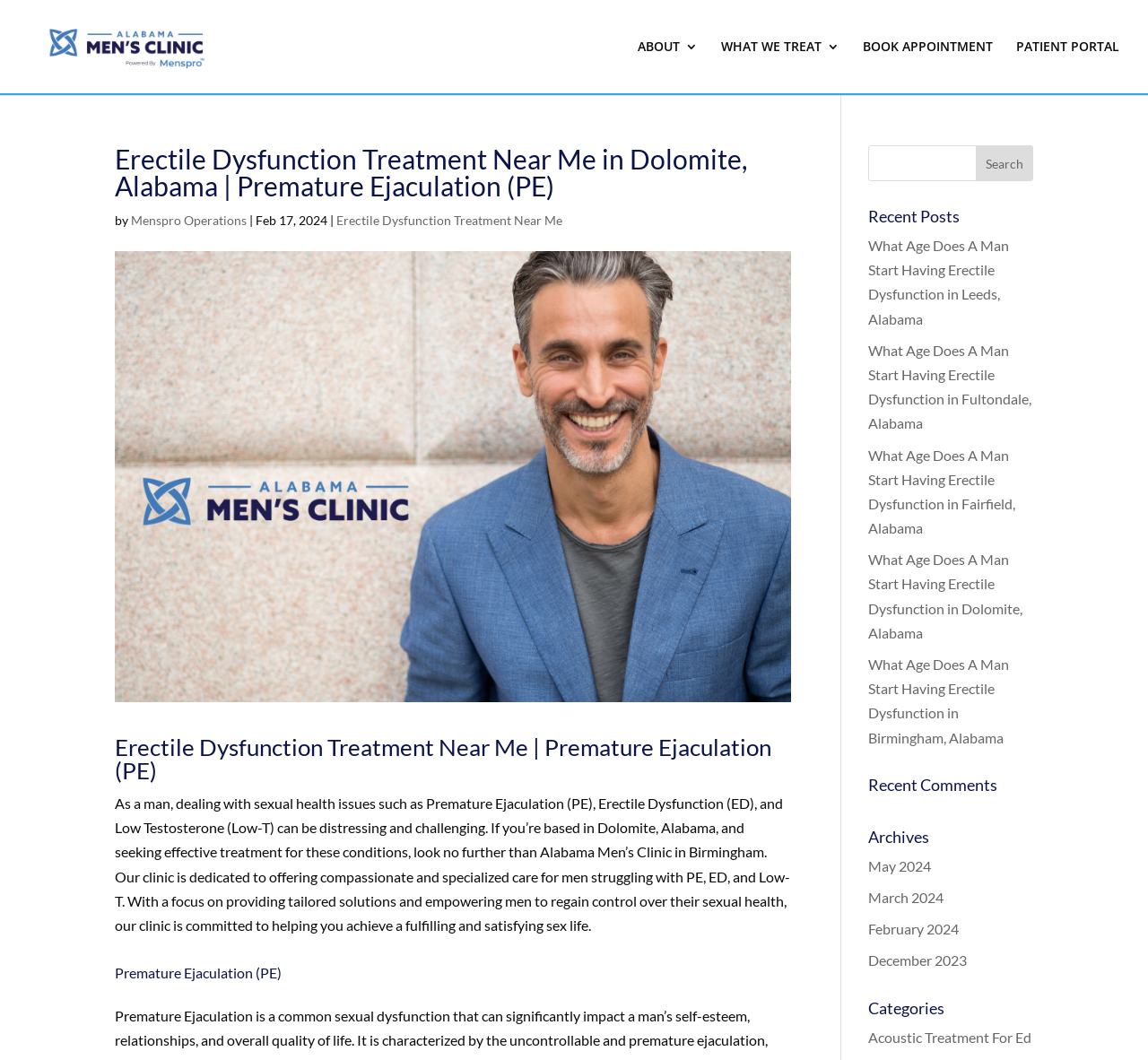Find the bounding box coordinates of the element you need to click on to perform this action: 'Learn about Erectile Dysfunction Treatment'. The coordinates should be represented by four float values between 0 and 1, in the format [left, top, right, bottom].

[0.293, 0.201, 0.49, 0.215]